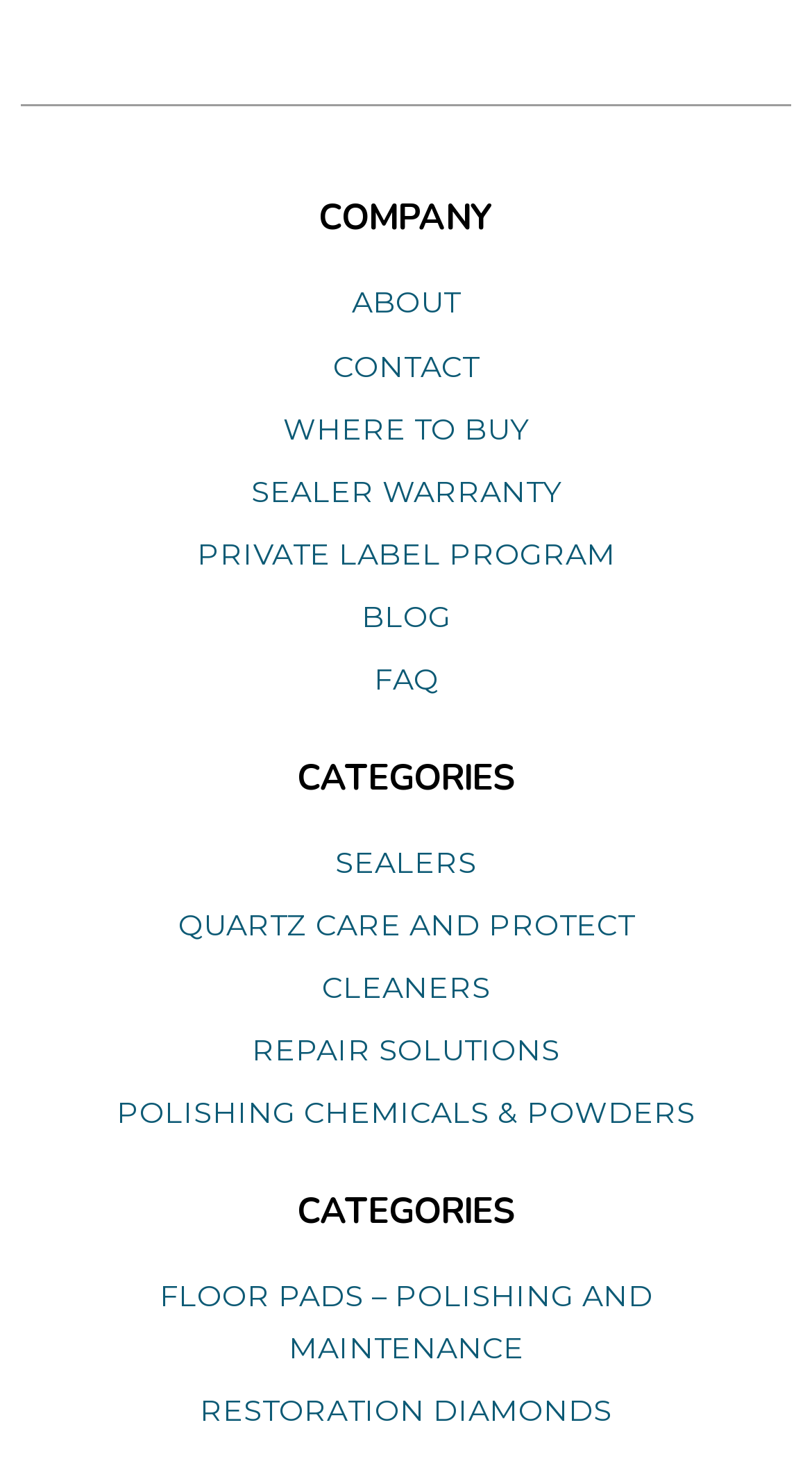Identify the bounding box coordinates of the clickable region required to complete the instruction: "go to about page". The coordinates should be given as four float numbers within the range of 0 and 1, i.e., [left, top, right, bottom].

[0.051, 0.19, 0.949, 0.233]